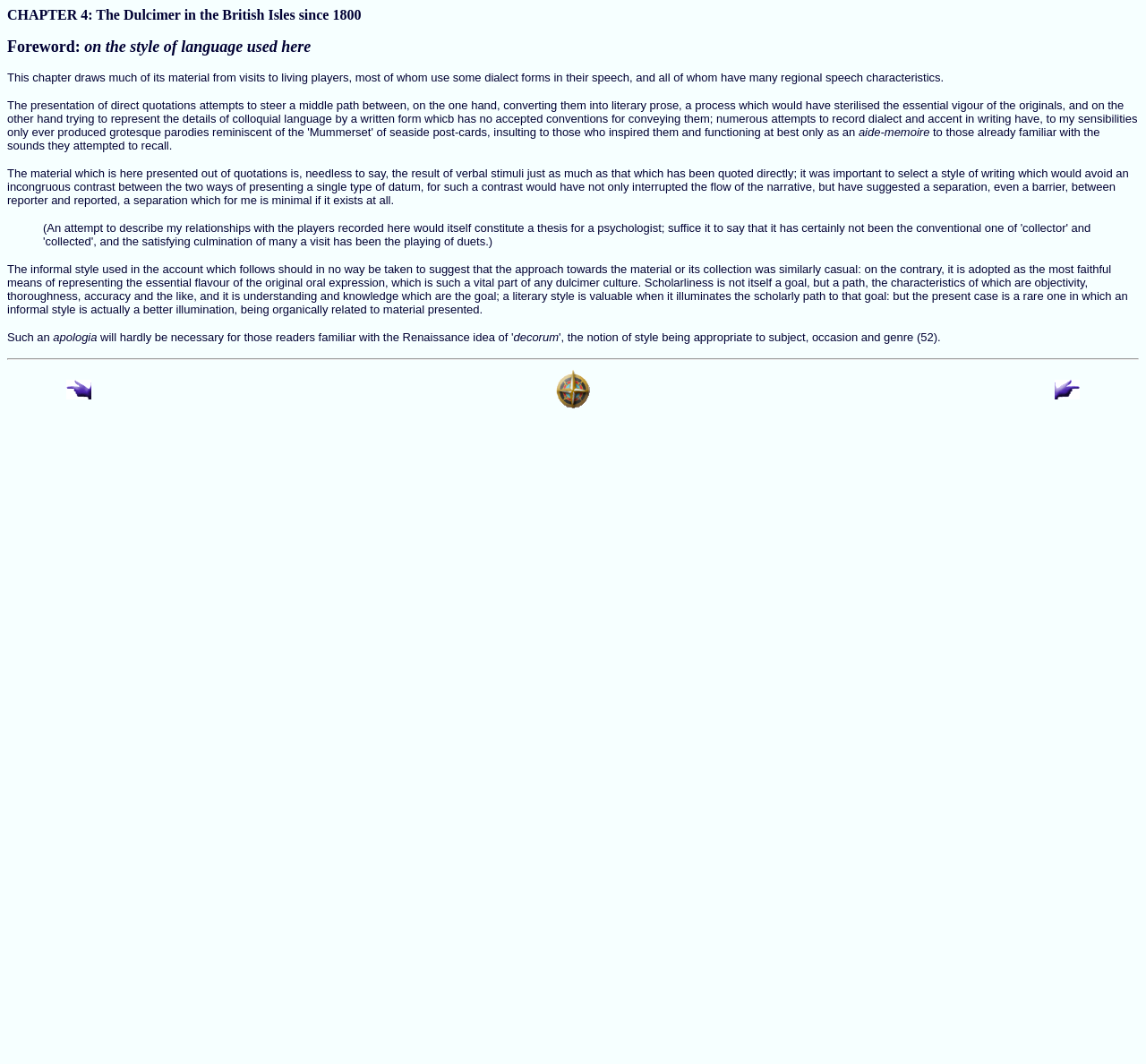What is the chapter title?
Kindly offer a detailed explanation using the data available in the image.

I determined the chapter title by looking at the StaticText element with the bounding box coordinates [0.006, 0.007, 0.315, 0.021], which contains the text 'CHAPTER 4: The Dulcimer in the British Isles since 1800'.